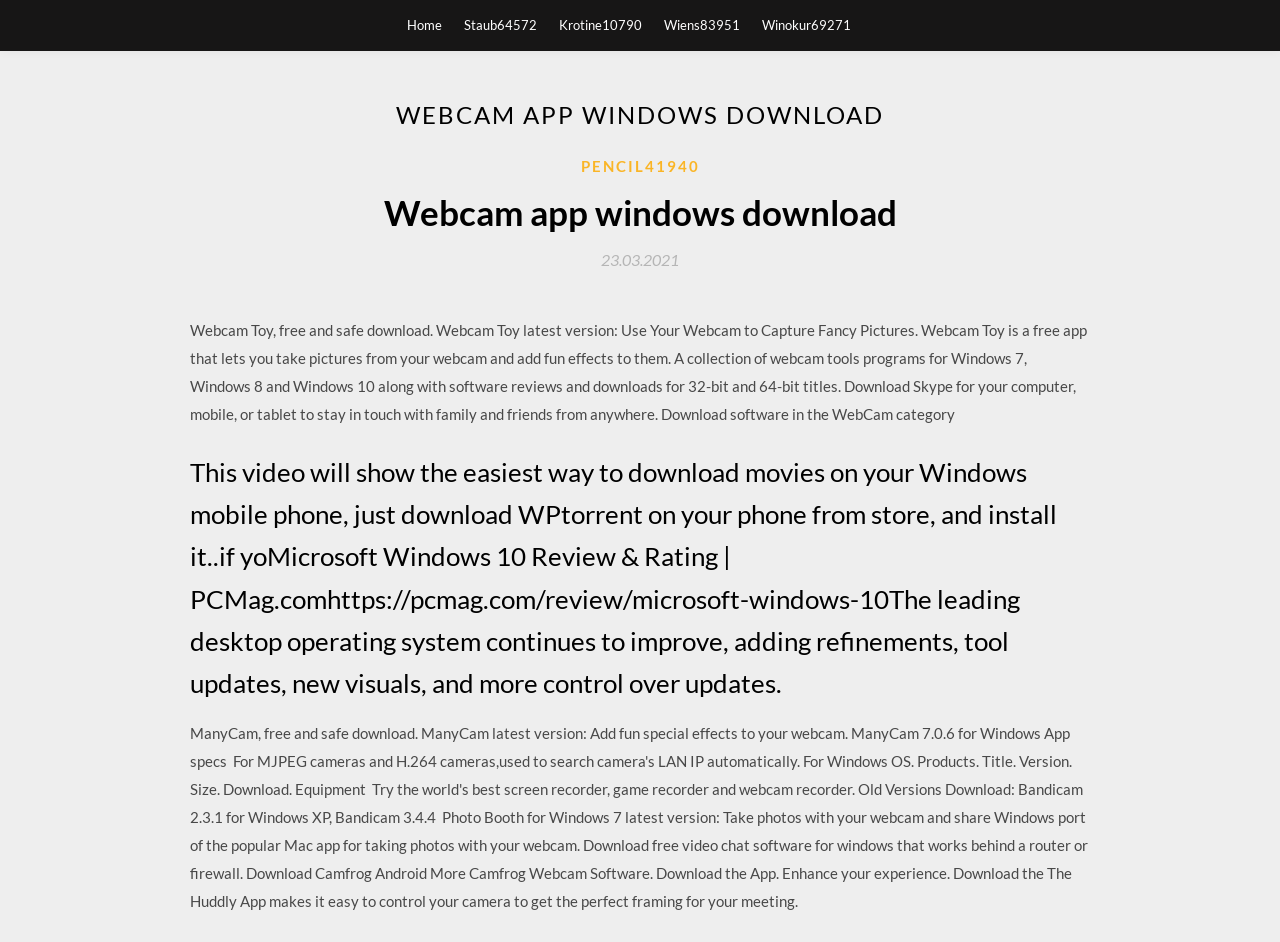Give a short answer using one word or phrase for the question:
What is the topic of the last section on the webpage?

Microsoft Windows 10 Review